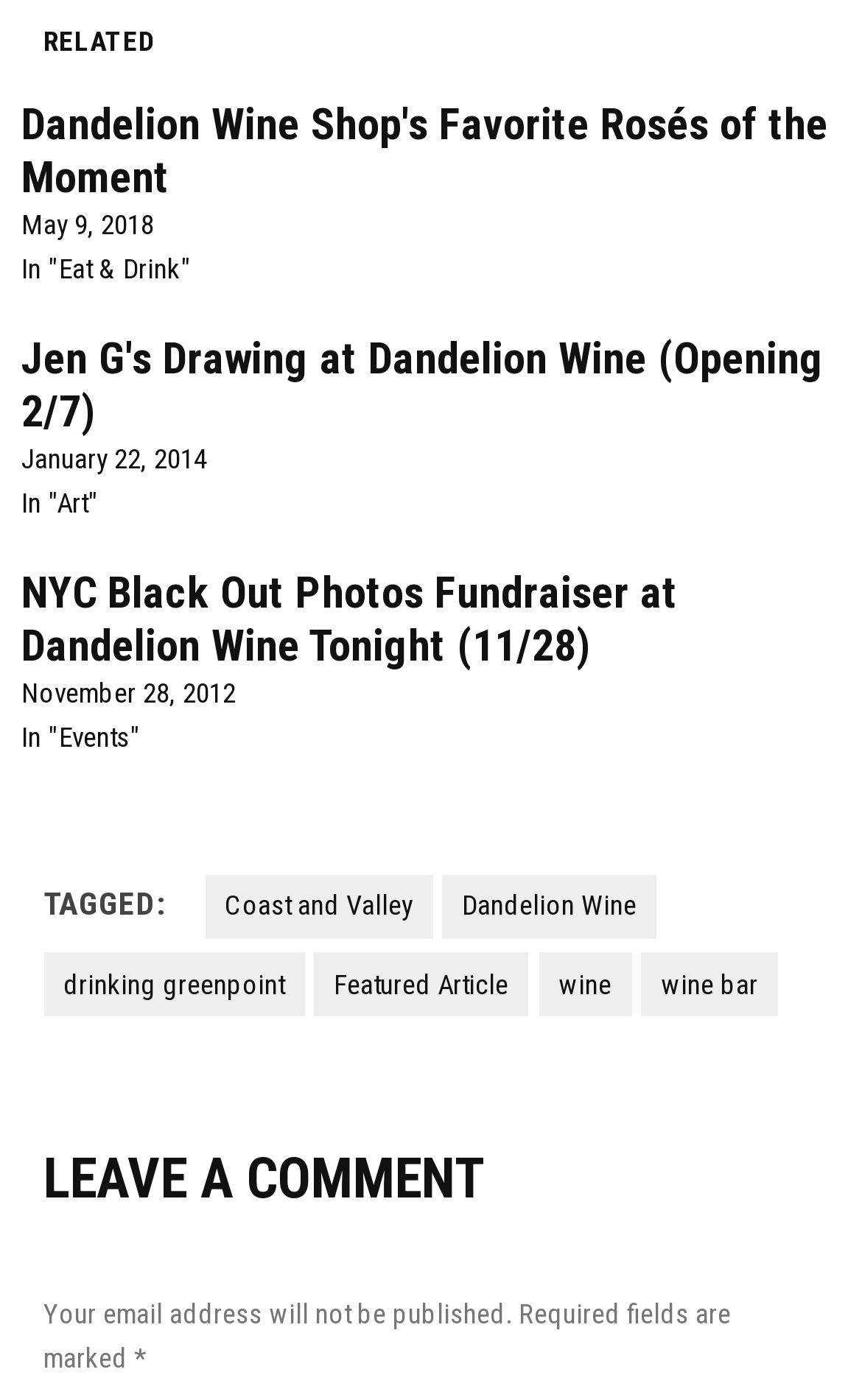Using the element description Coast and Valley, predict the bounding box coordinates for the UI element. Provide the coordinates in (top-left x, top-left y, bottom-right x, bottom-right y) format with values ranging from 0 to 1.

[0.237, 0.625, 0.501, 0.671]